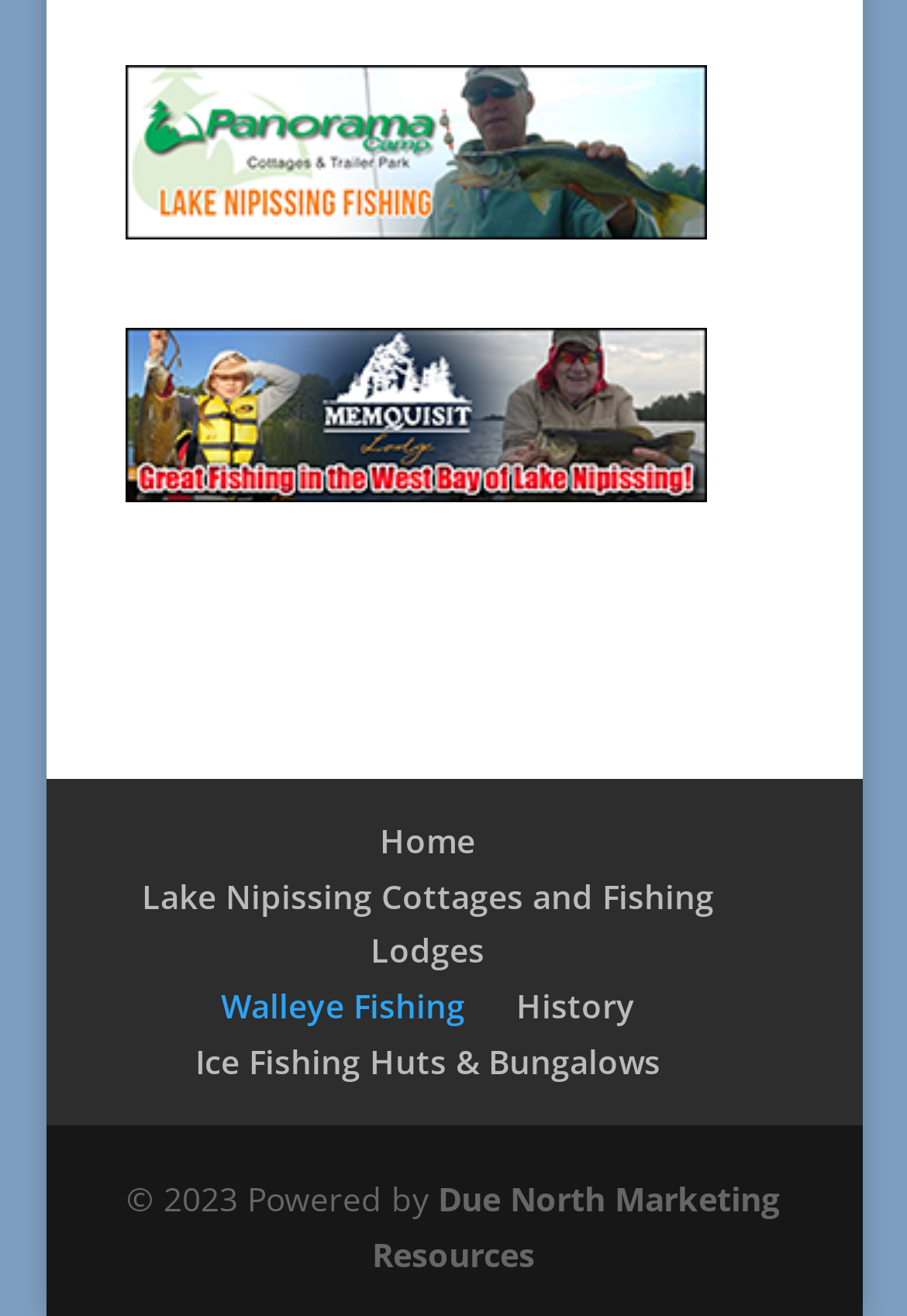How many images are there on the webpage?
Answer with a single word or phrase, using the screenshot for reference.

2